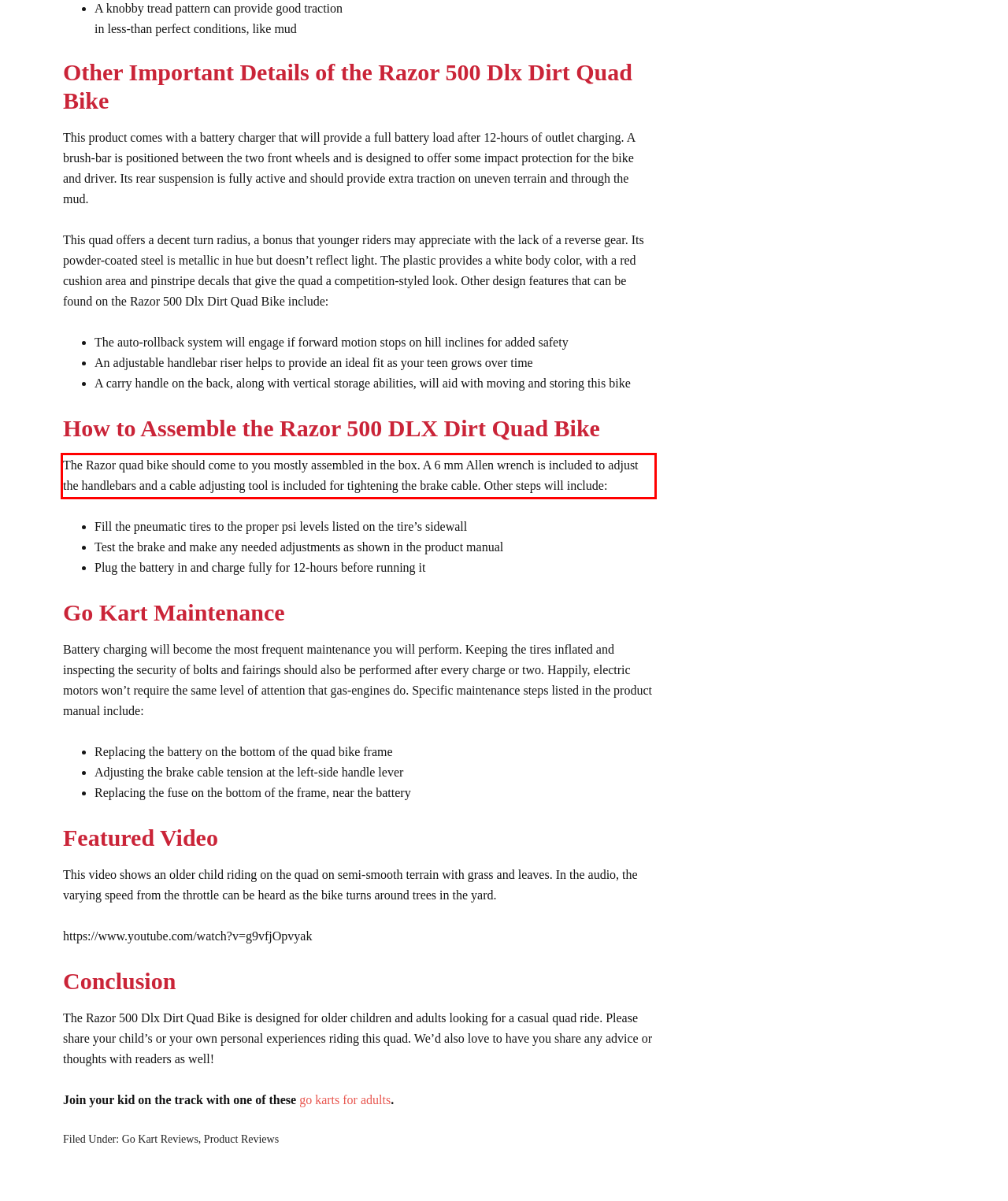Given a webpage screenshot, identify the text inside the red bounding box using OCR and extract it.

The Razor quad bike should come to you mostly assembled in the box. A 6 mm Allen wrench is included to adjust the handlebars and a cable adjusting tool is included for tightening the brake cable. Other steps will include: